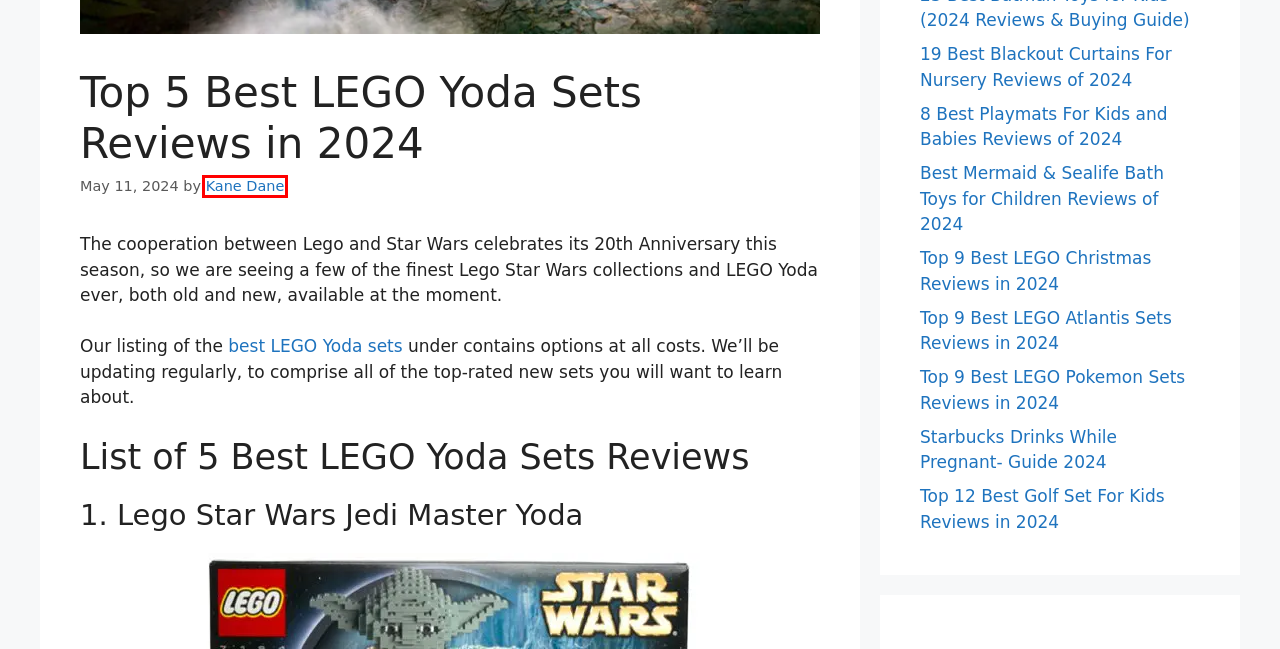Given a webpage screenshot with a red bounding box around a UI element, choose the webpage description that best matches the new webpage after clicking the element within the bounding box. Here are the candidates:
A. 19 Best Blackout Curtains For Nursery Reviews Of 2024
B. Best Mermaid & Sealife Bath Toys For Children Reviews Of 2024
C. Top 9 Best LEGO Pokemon Sets Reviews In 2024
D. Kane Dane - Parenting Tips
E. Top 12 Best Golf Set For Kids Reviews In 2024
F. 8 Best Playmats For Kids And Babies Reviews Of 2024
G. Top 9 Best LEGO Christmas Reviews In 2024
H. Starbucks Drinks While Pregnant- Guide 2024

D